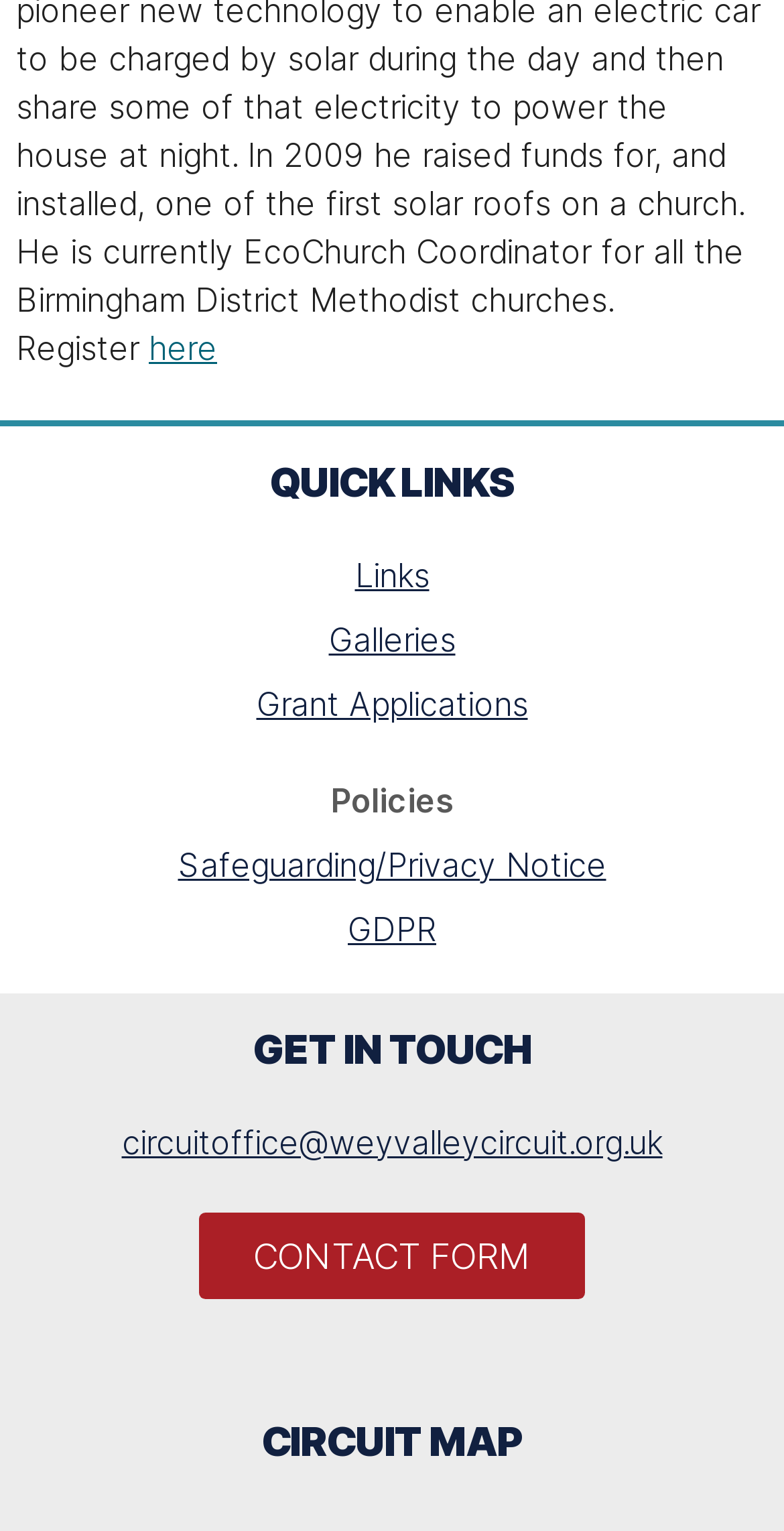Given the description "here", determine the bounding box of the corresponding UI element.

[0.19, 0.215, 0.277, 0.241]